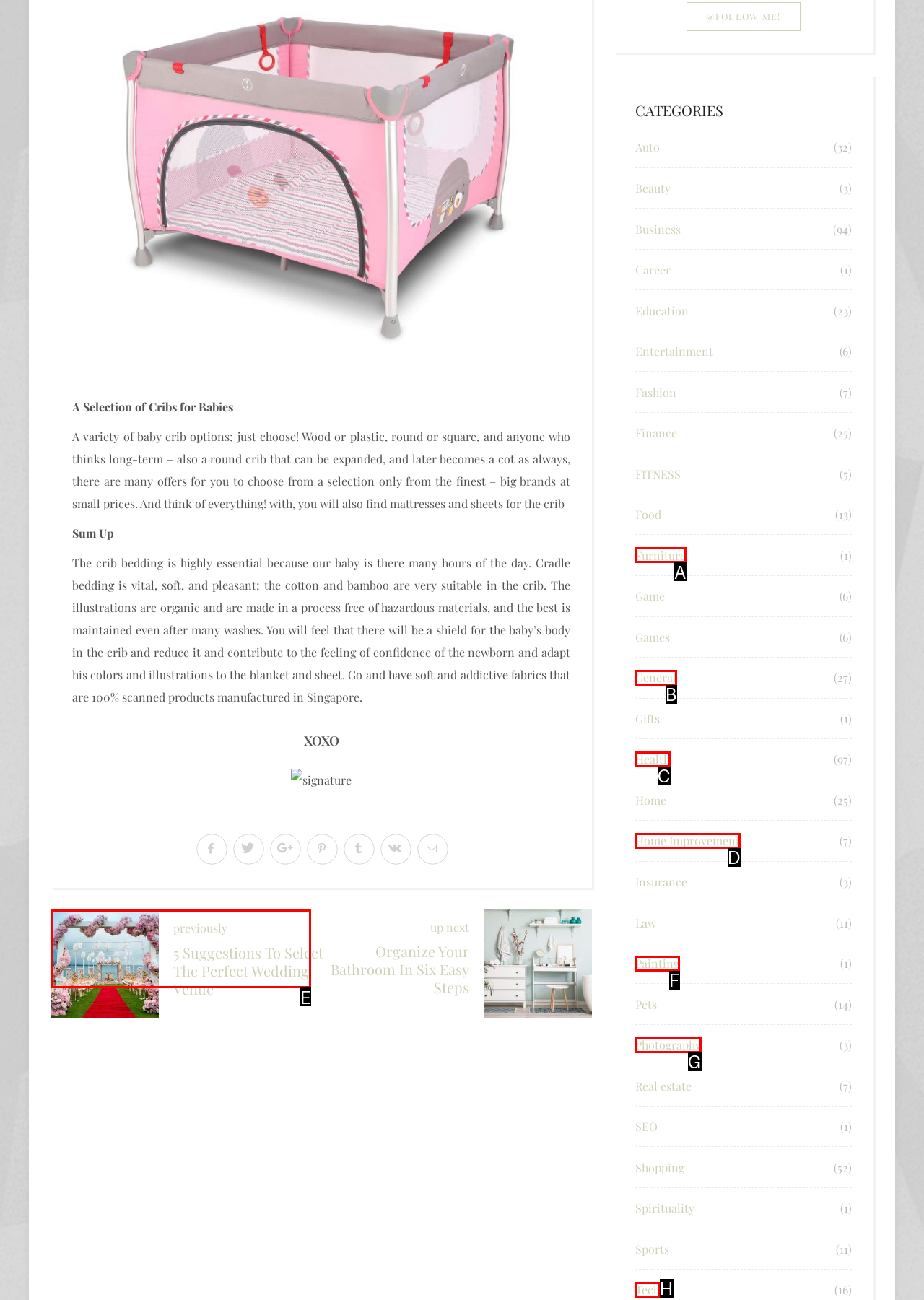Indicate which HTML element you need to click to complete the task: Click on the 'previously 5 Suggestions To Select The Perfect Wedding Venue' link. Provide the letter of the selected option directly.

E